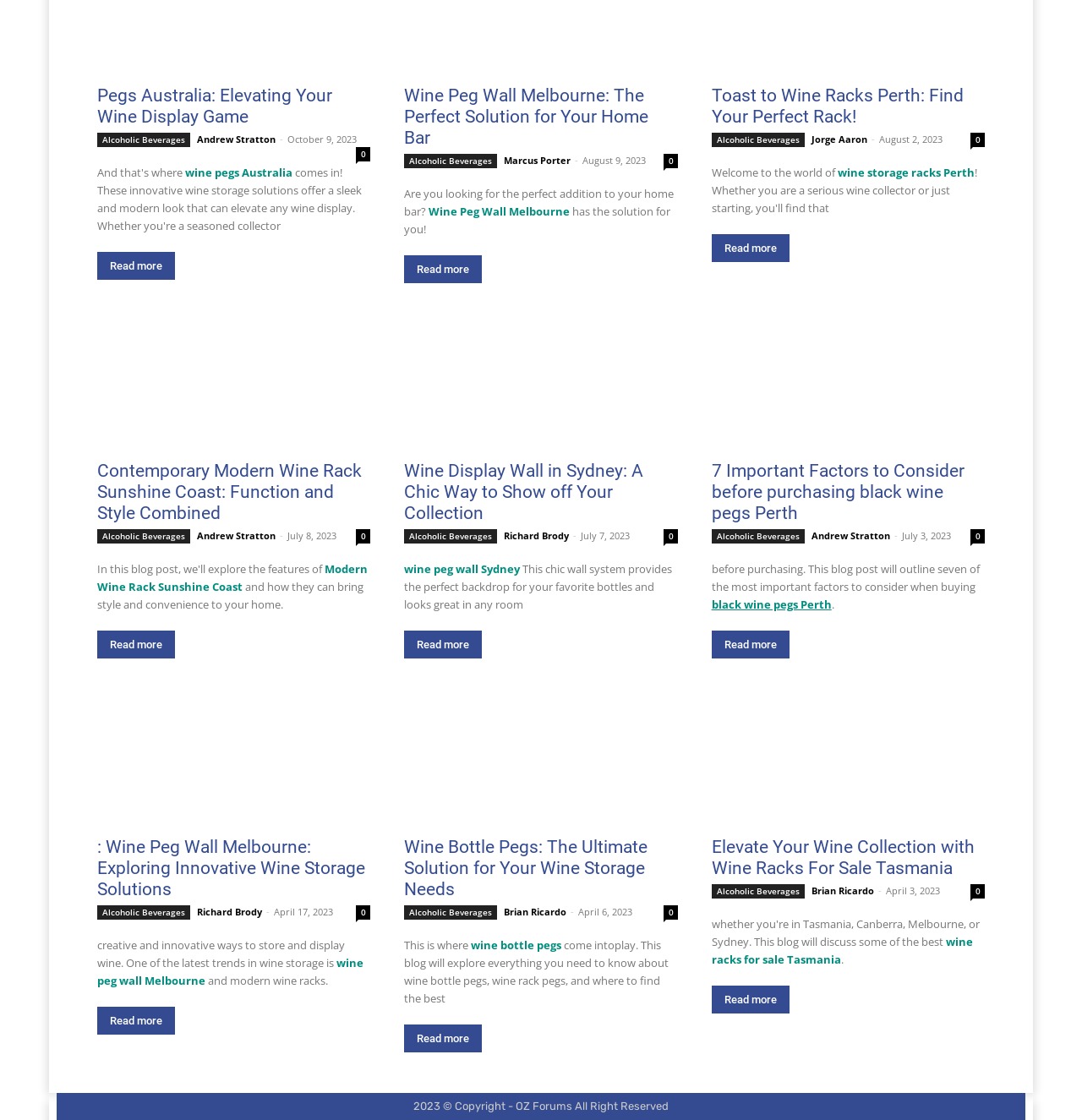Pinpoint the bounding box coordinates of the element to be clicked to execute the instruction: "Click on 'Pegs Australia: Elevating Your Wine Display Game'".

[0.09, 0.076, 0.342, 0.114]